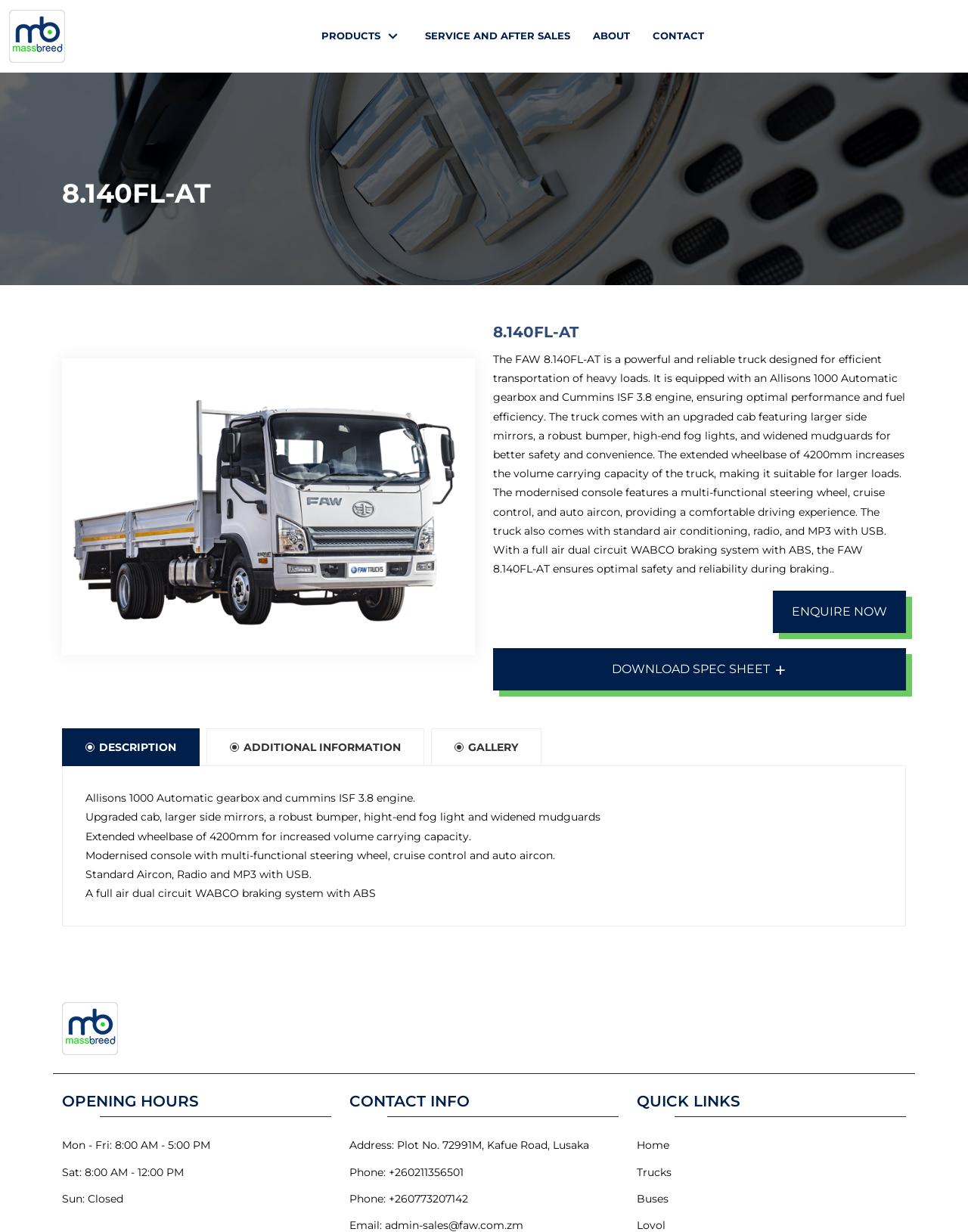Please identify the bounding box coordinates of the element on the webpage that should be clicked to follow this instruction: "View the product description". The bounding box coordinates should be given as four float numbers between 0 and 1, formatted as [left, top, right, bottom].

[0.064, 0.591, 0.206, 0.622]